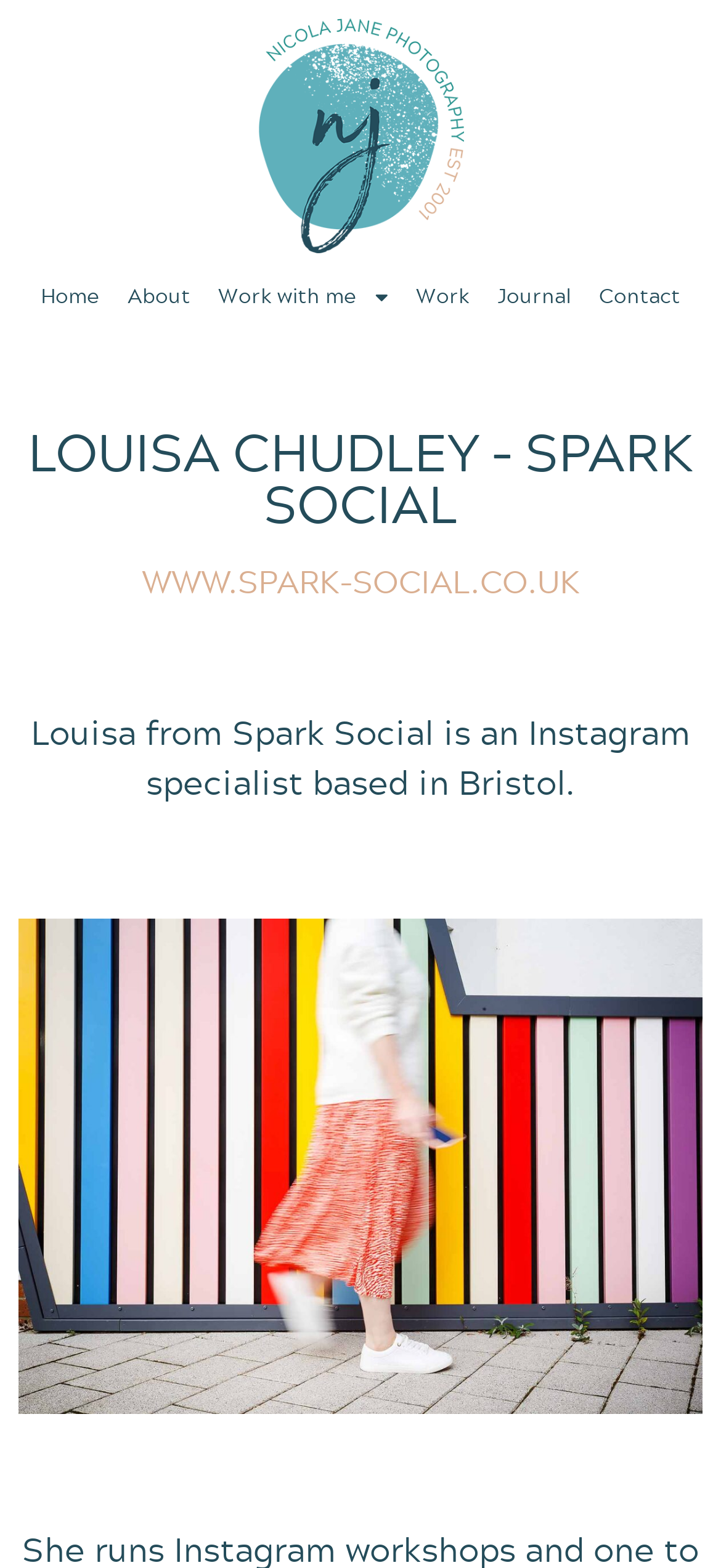What is the purpose of Louisa's workshops and training sessions?
Answer the question based on the image using a single word or a brief phrase.

Gain confidence to use Instagram